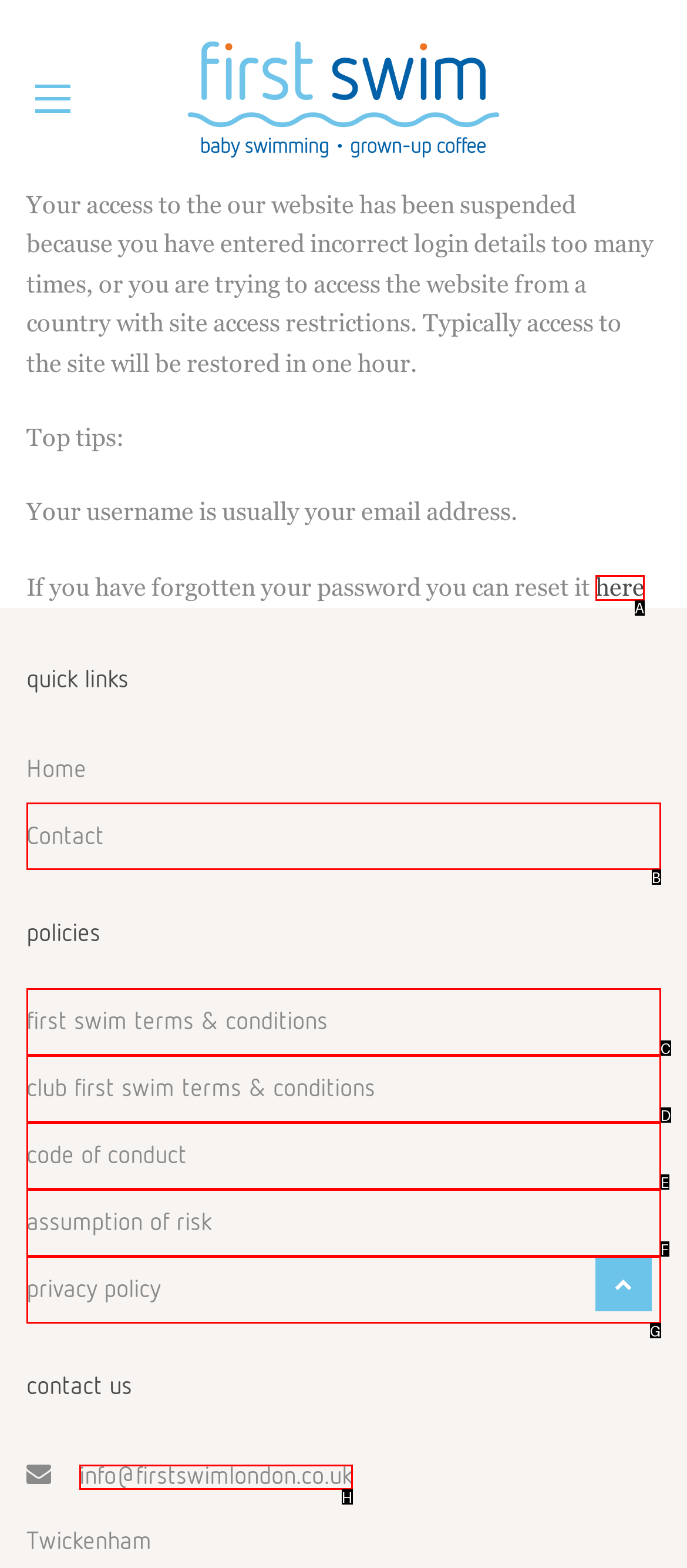Identify the correct UI element to click to achieve the task: click on the link to reset password.
Answer with the letter of the appropriate option from the choices given.

A